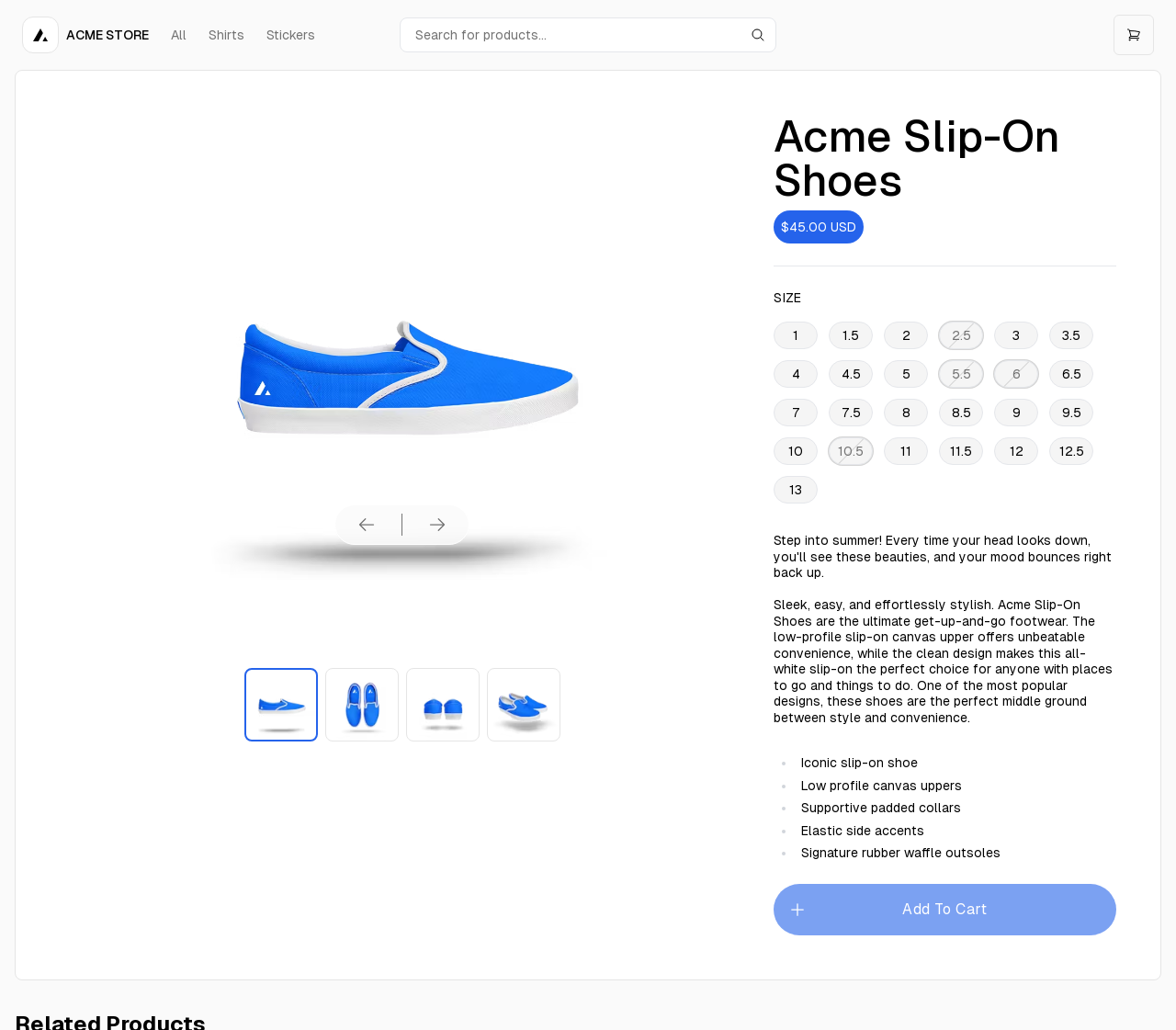Using details from the image, please answer the following question comprehensively:
What is the price of Acme Slip-On Shoes?

The price of Acme Slip-On Shoes can be found in the product information section, where it is displayed as '$45.00' next to the 'USD' currency indicator.